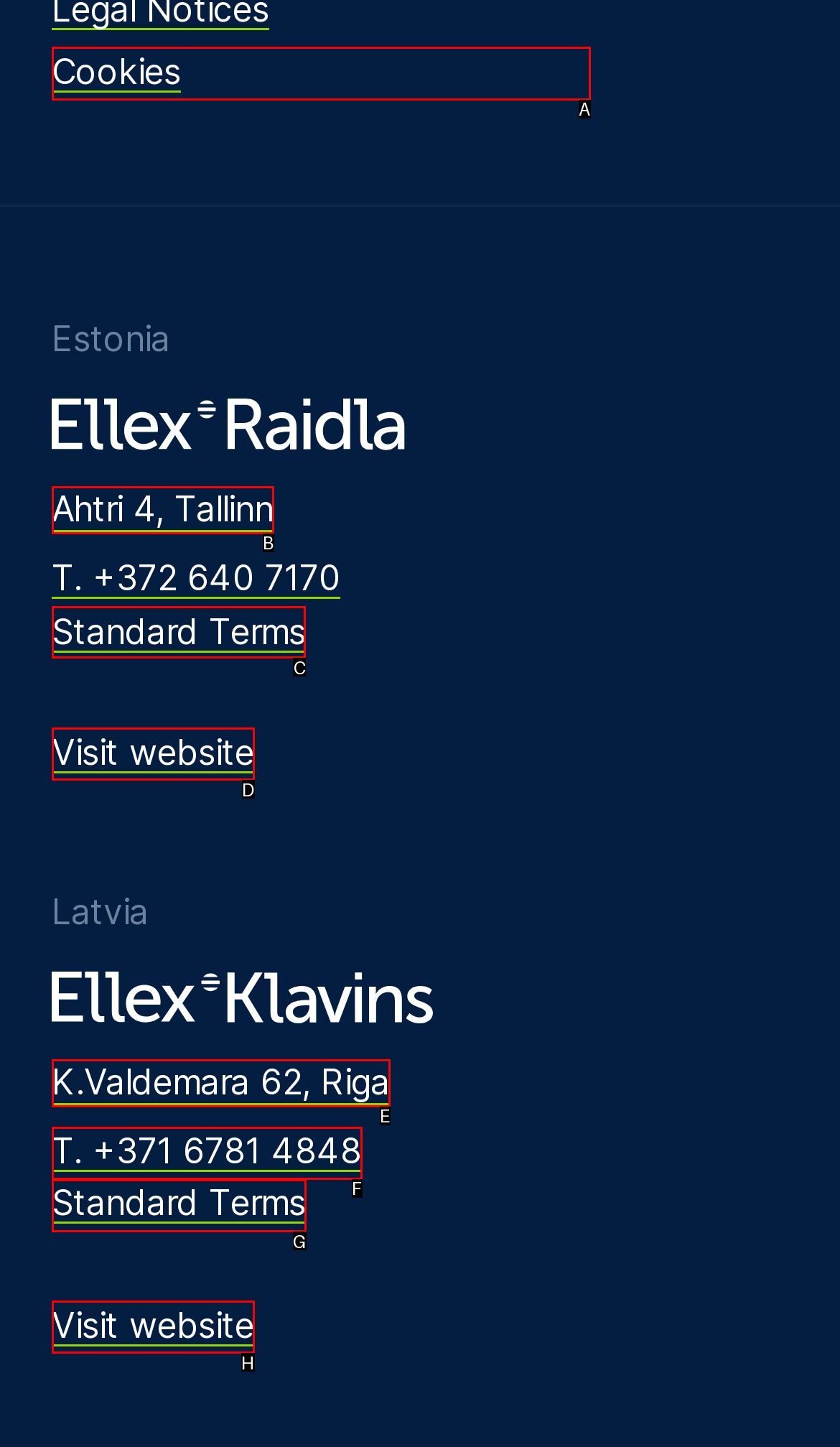Identify the HTML element to click to execute this task: View Standard Terms Respond with the letter corresponding to the proper option.

C